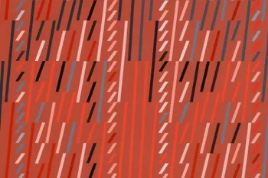Explain the image thoroughly, mentioning every notable detail.

The image showcases a vibrant abstract design characterized by a series of vertical and diagonal lines in varying shades of red, pink, gray, and black. The interplay of these colors creates a sense of movement and rhythm, drawing the viewer's eye across the canvas. This artwork is part of the exhibition titled "Gloria Klein: Unbinding Unwinding," which runs from April 27, 2024, to June 15, 2024, at Anat Ebgi in Mid Wilshire, Los Angeles, United States. The exhibition promises to explore themes of spatial perception and geometric abstraction, inviting attendees to experience the dynamic interaction of color and form.